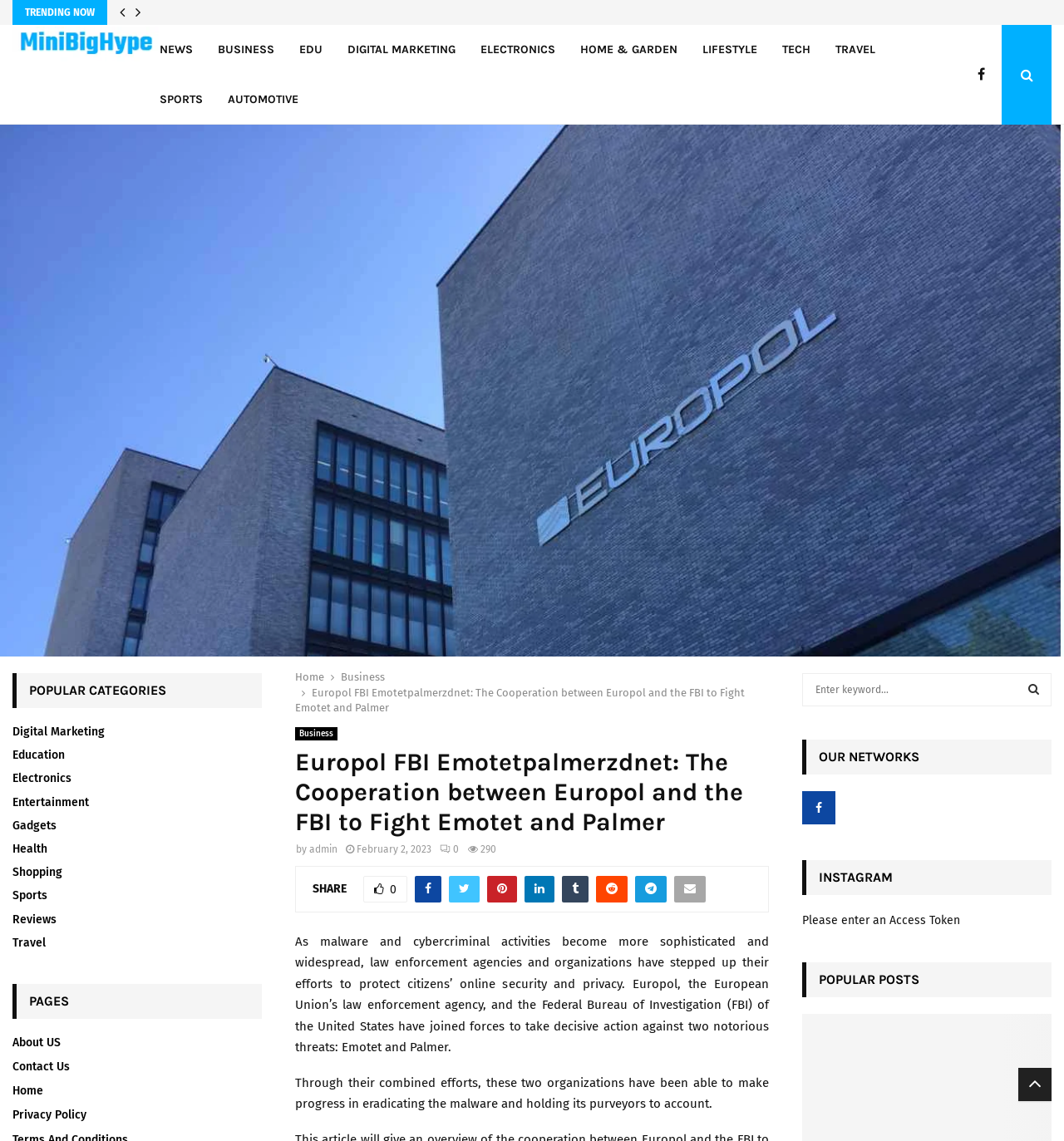Pinpoint the bounding box coordinates for the area that should be clicked to perform the following instruction: "Read the article about Europol FBI Emotetpalmerzdnet".

[0.277, 0.602, 0.7, 0.626]